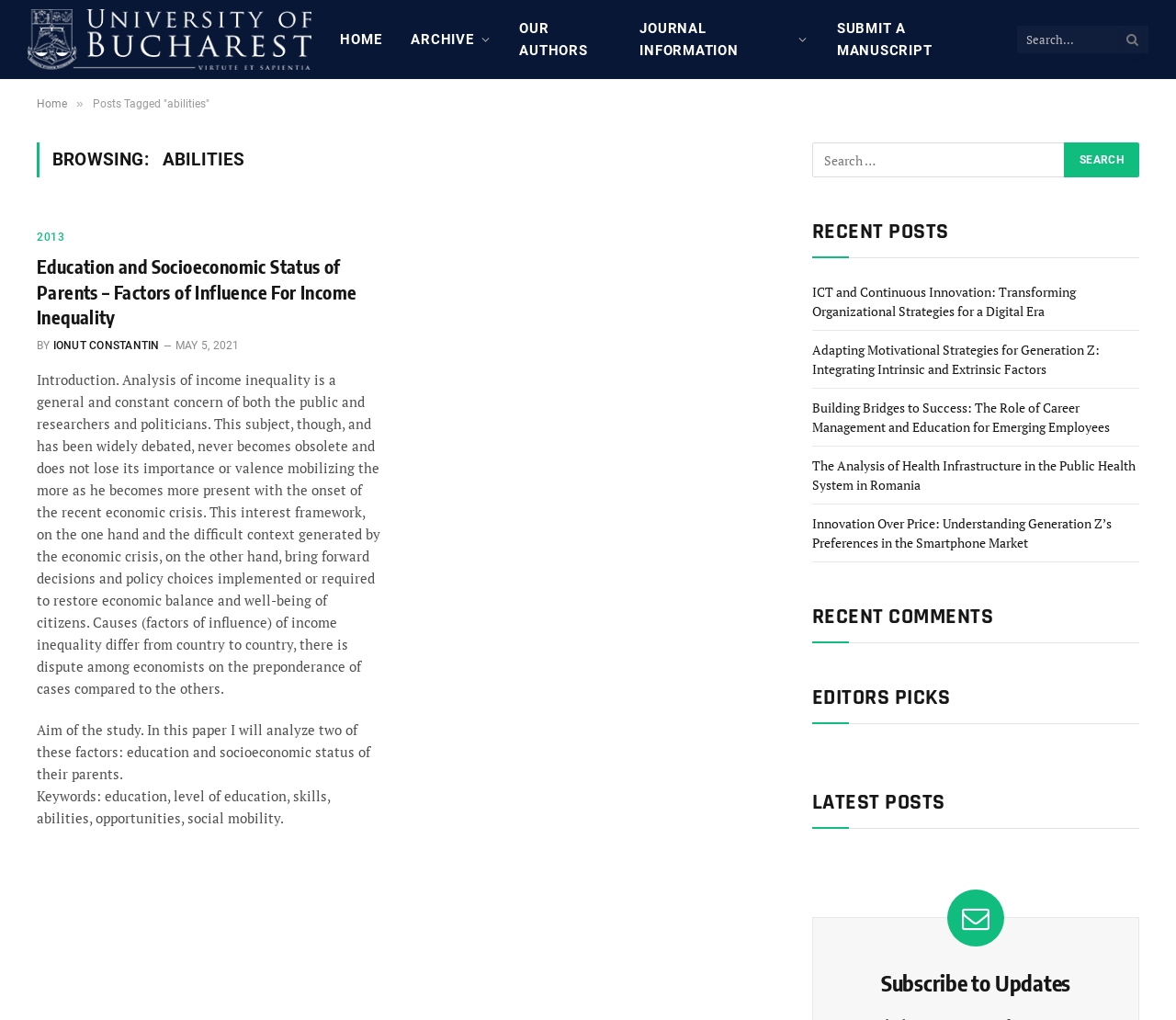Identify the bounding box for the described UI element: "Journal Information".

[0.532, 0.0, 0.699, 0.077]